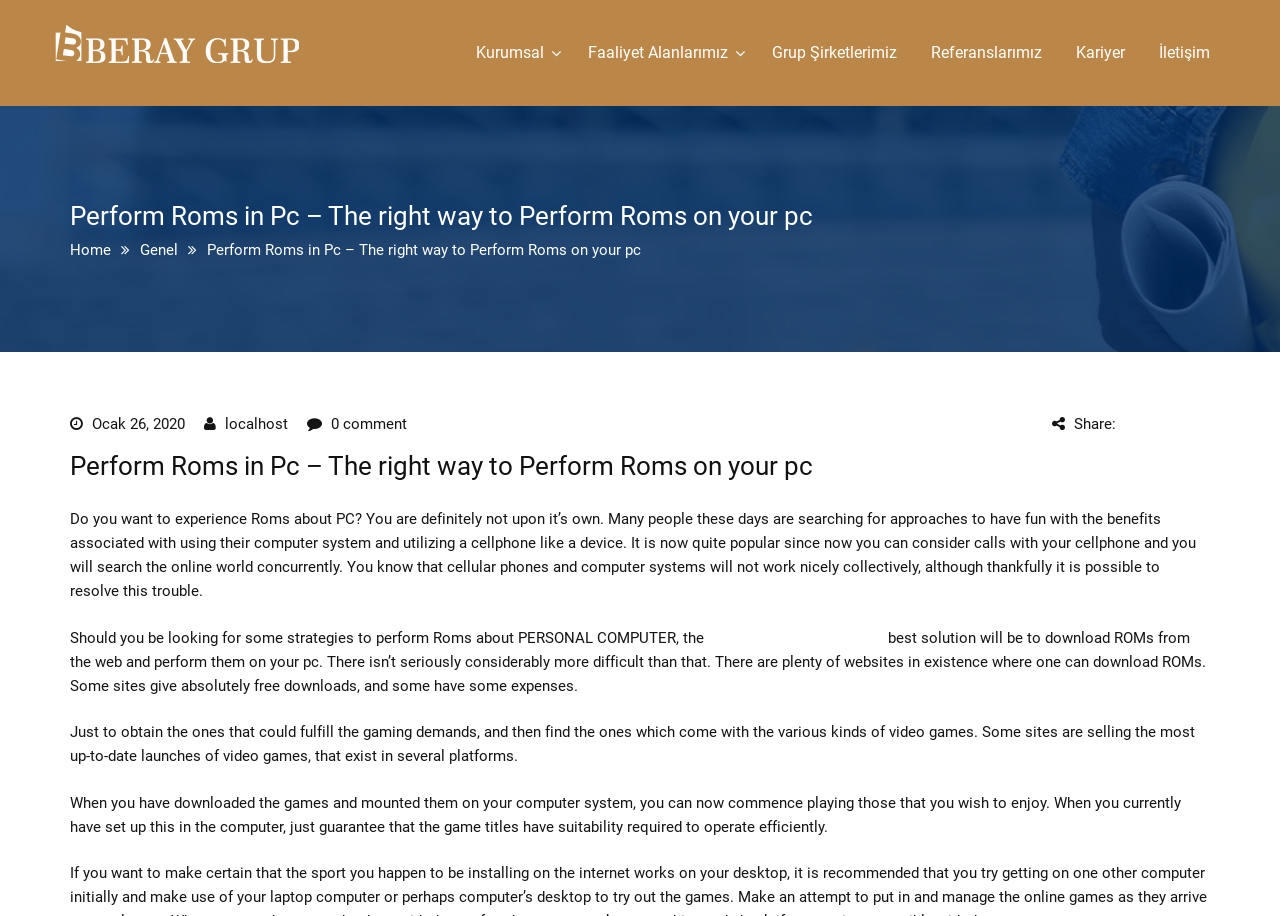Specify the bounding box coordinates of the element's region that should be clicked to achieve the following instruction: "view topic 'Storing Points on Ceramic Use Cases'". The bounding box coordinates consist of four float numbers between 0 and 1, in the format [left, top, right, bottom].

None